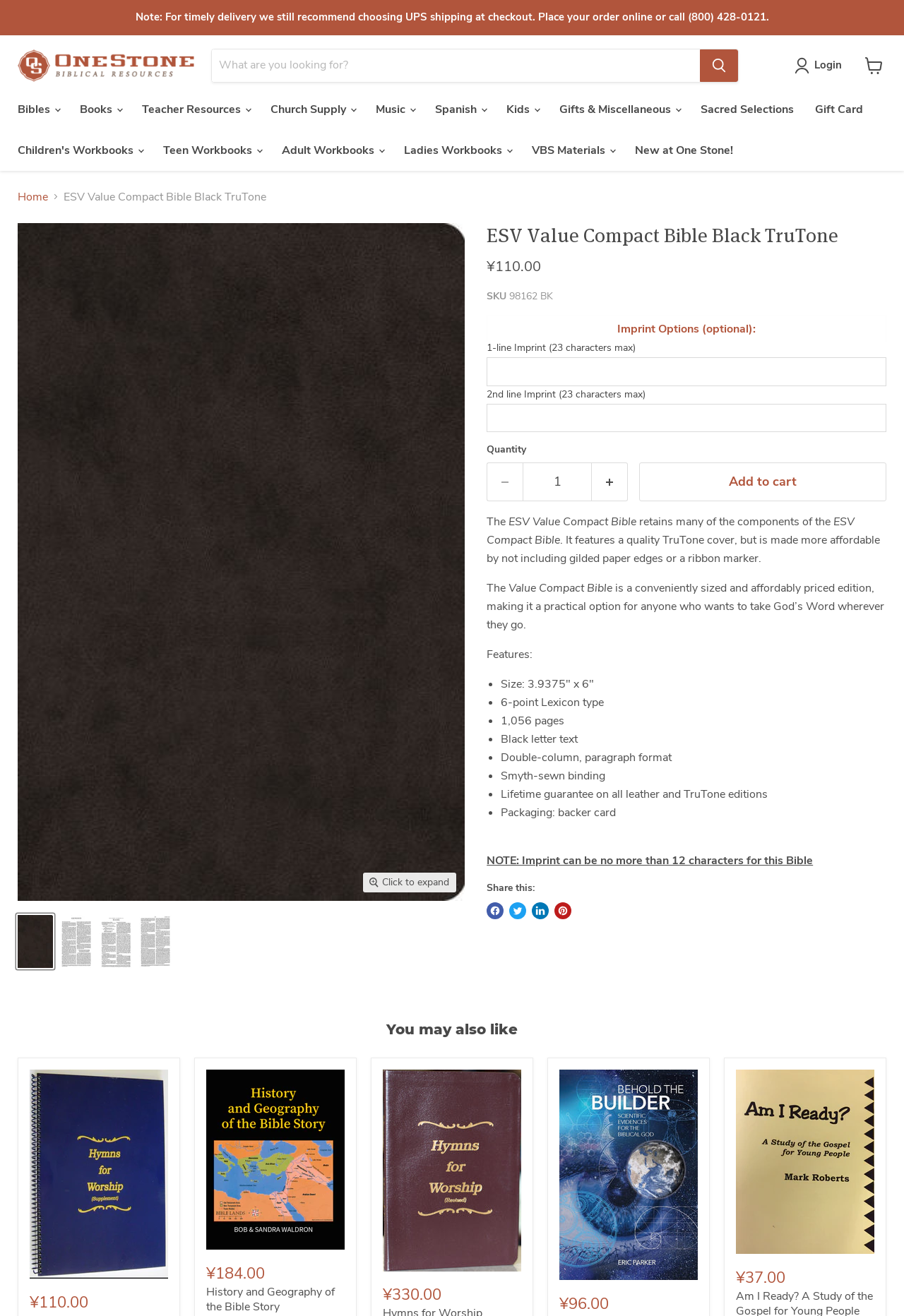Please identify the primary heading of the webpage and give its text content.

ESV Value Compact Bible Black TruTone